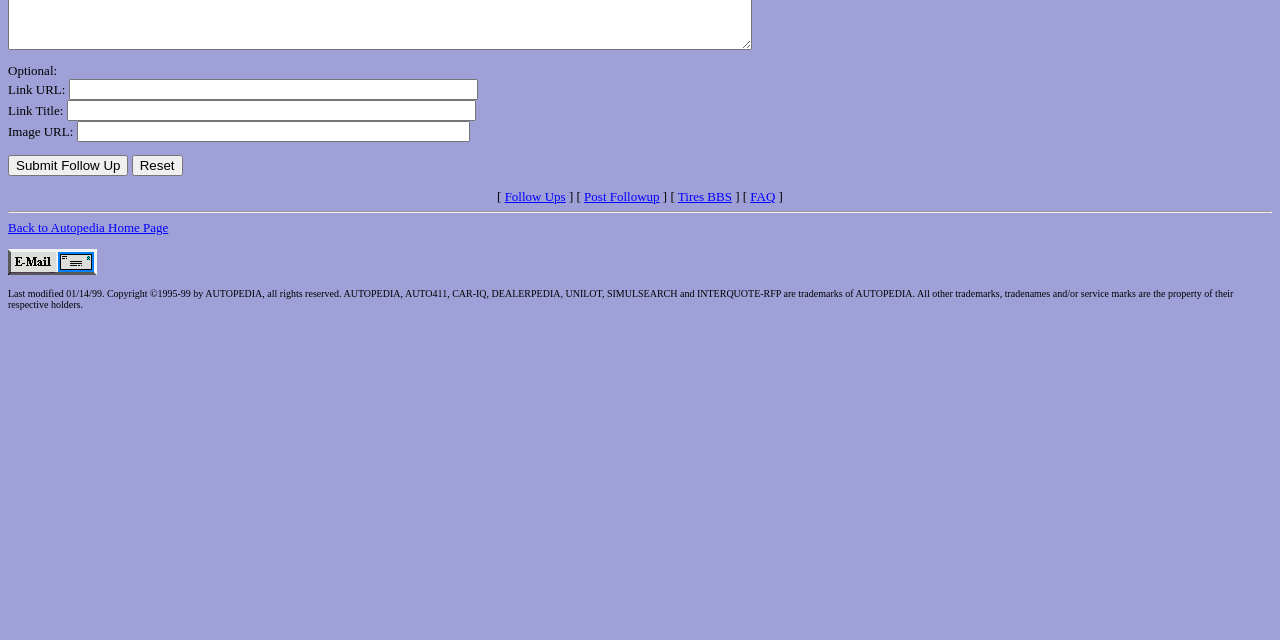Locate the UI element described by parent_node: Optional: name="url" in the provided webpage screenshot. Return the bounding box coordinates in the format (top-left x, top-left y, bottom-right x, bottom-right y), ensuring all values are between 0 and 1.

[0.054, 0.123, 0.373, 0.156]